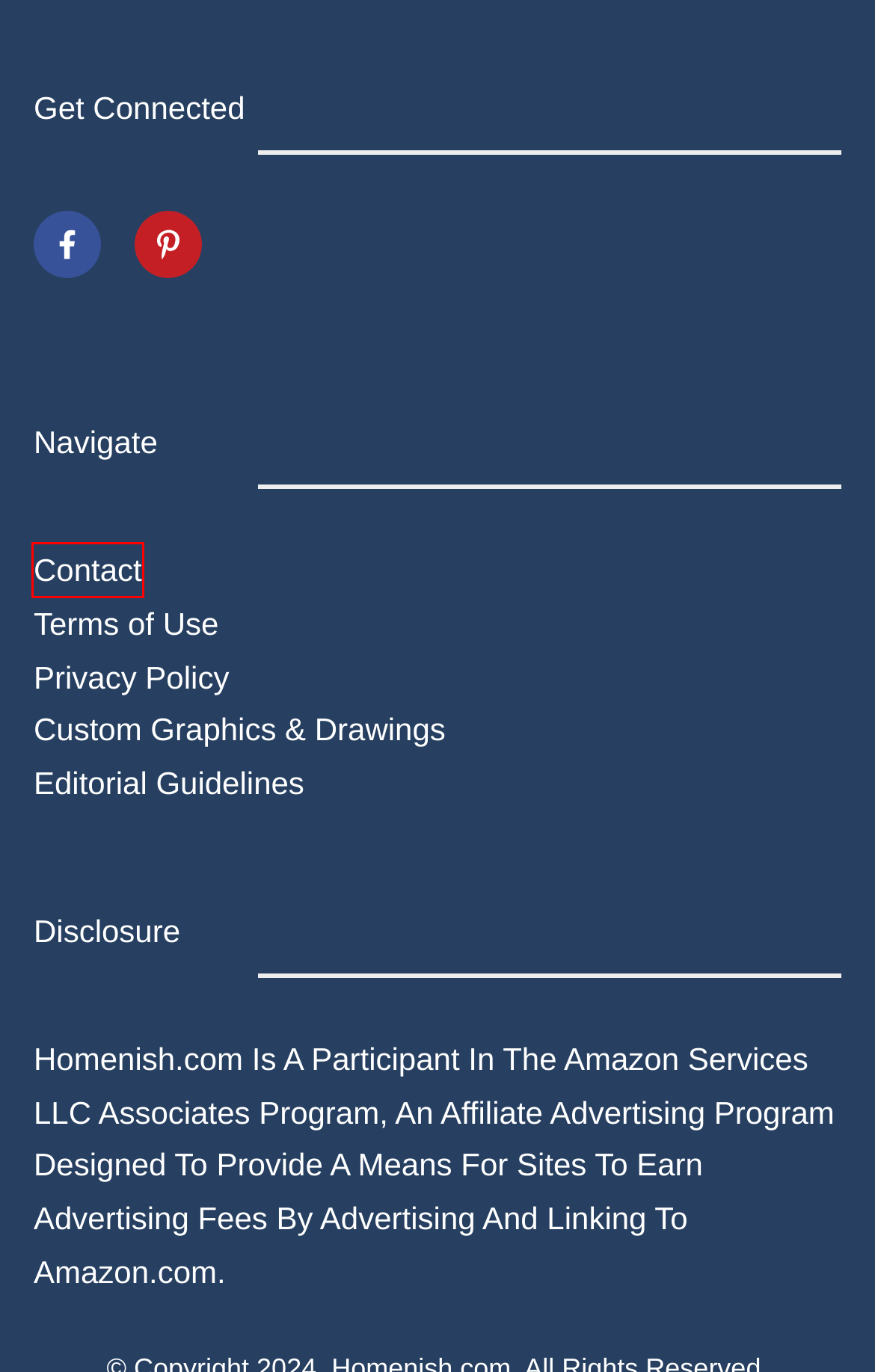You have a screenshot of a webpage with a red bounding box around a UI element. Determine which webpage description best matches the new webpage that results from clicking the element in the bounding box. Here are the candidates:
A. Contact - Homenish
B. About - Homenish
C. Lot Size vs. House Size - What Are the Differences? - Homenish
D. What Are the Wicker Basket Sizes? - Homenish
E. Terms of Use - Homenish
F. Custom Graphics, and Drawings - Homenish
G. Privacy Policy - Homenish
H. Home Improvement Archives - Homenish

A